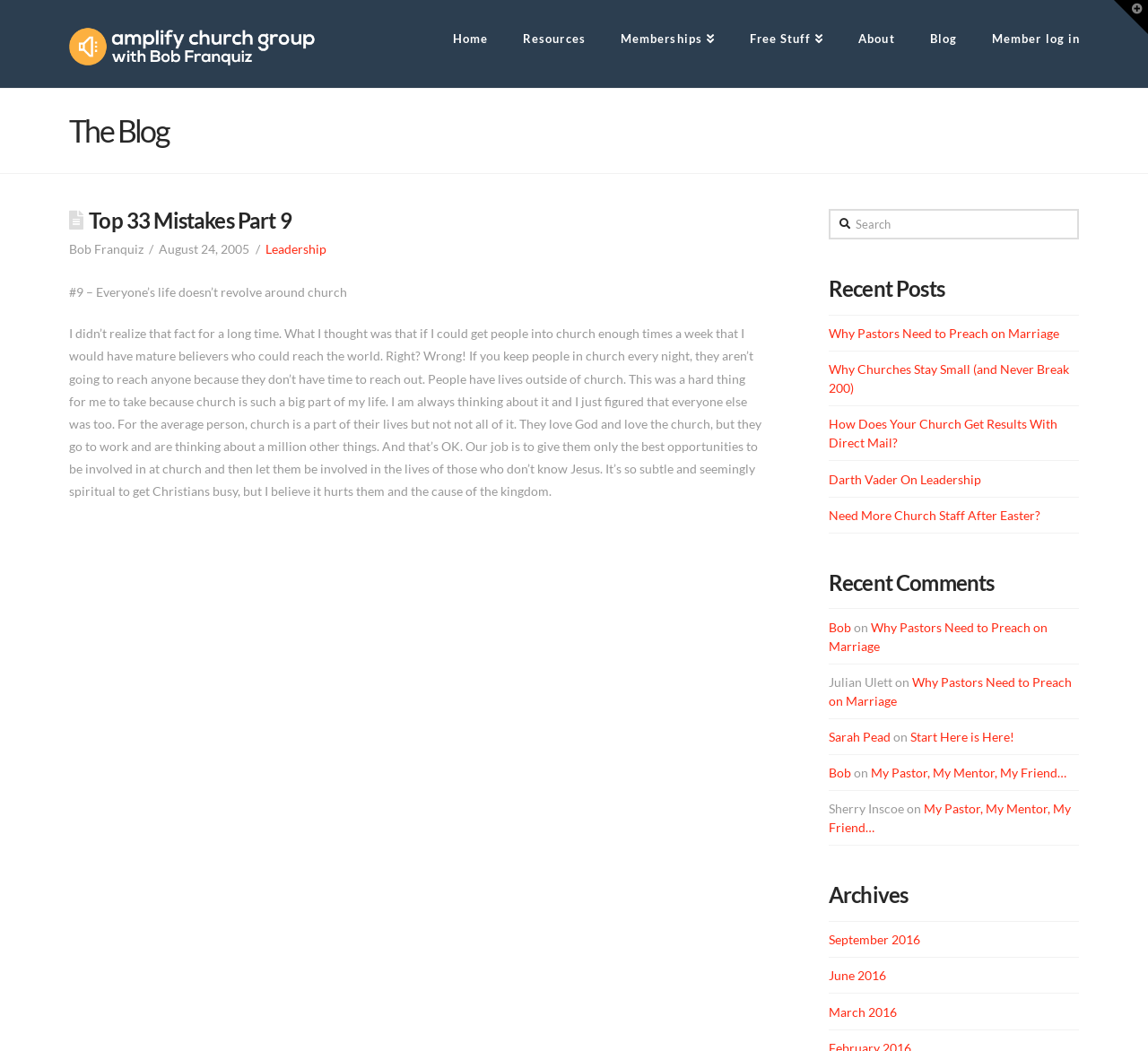Can you find and provide the title of the webpage?

Amplify Church Group